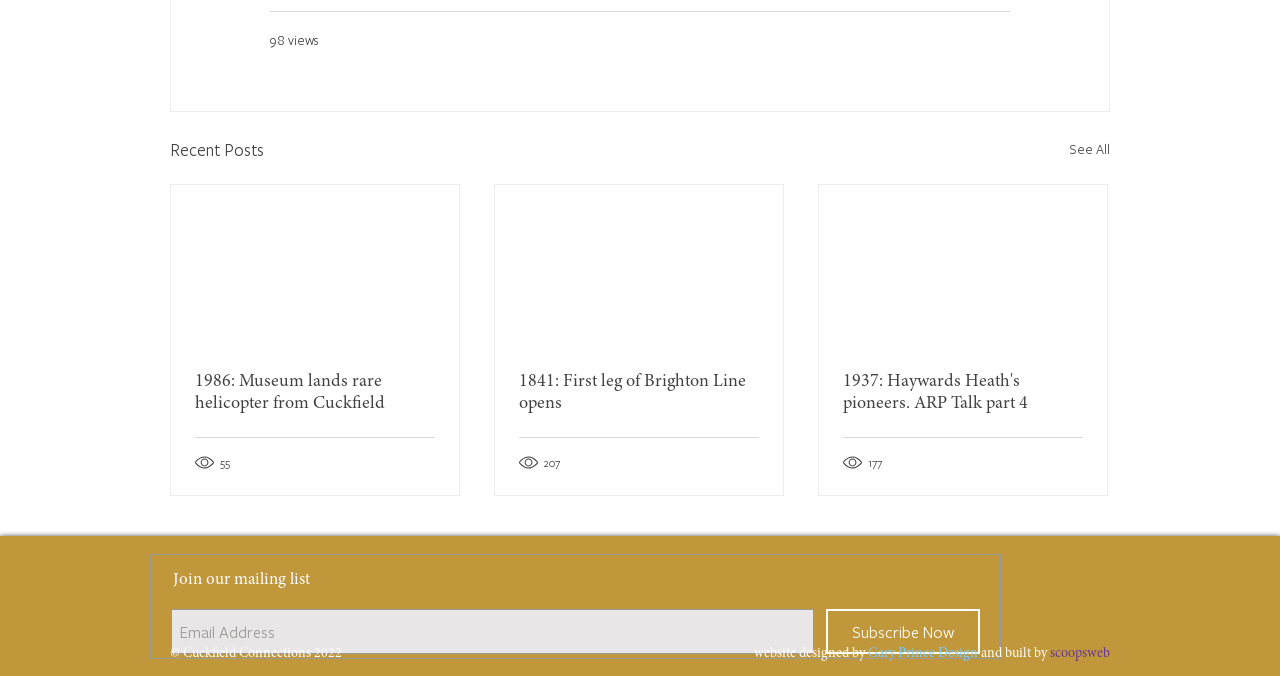Please indicate the bounding box coordinates for the clickable area to complete the following task: "Click on the Home link". The coordinates should be specified as four float numbers between 0 and 1, i.e., [left, top, right, bottom].

None